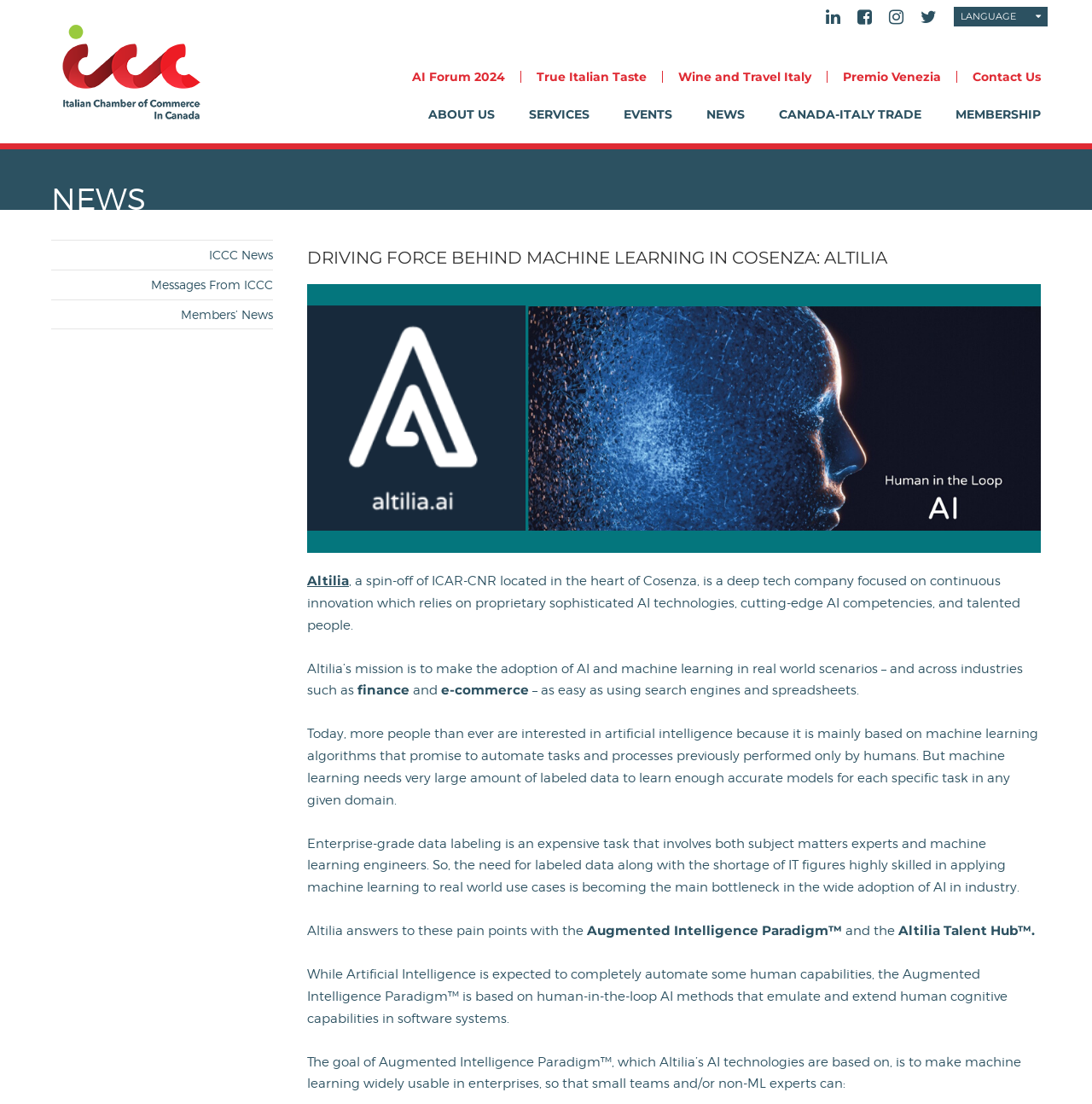Answer the question below using just one word or a short phrase: 
What is the location of the company Altilia?

Cosenza